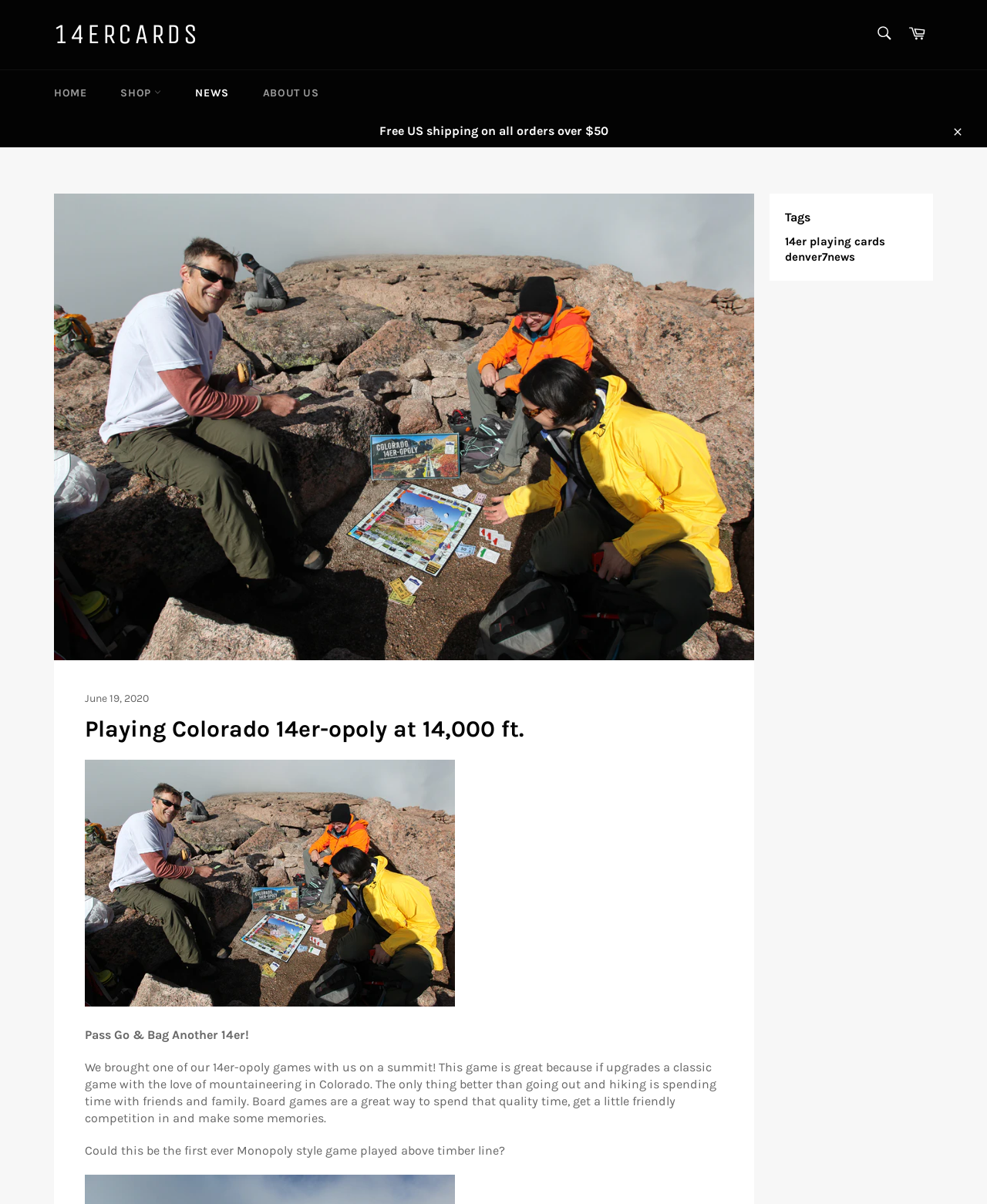Locate the bounding box coordinates of the UI element described by: "Cart". Provide the coordinates as four float numbers between 0 and 1, formatted as [left, top, right, bottom].

[0.912, 0.014, 0.945, 0.043]